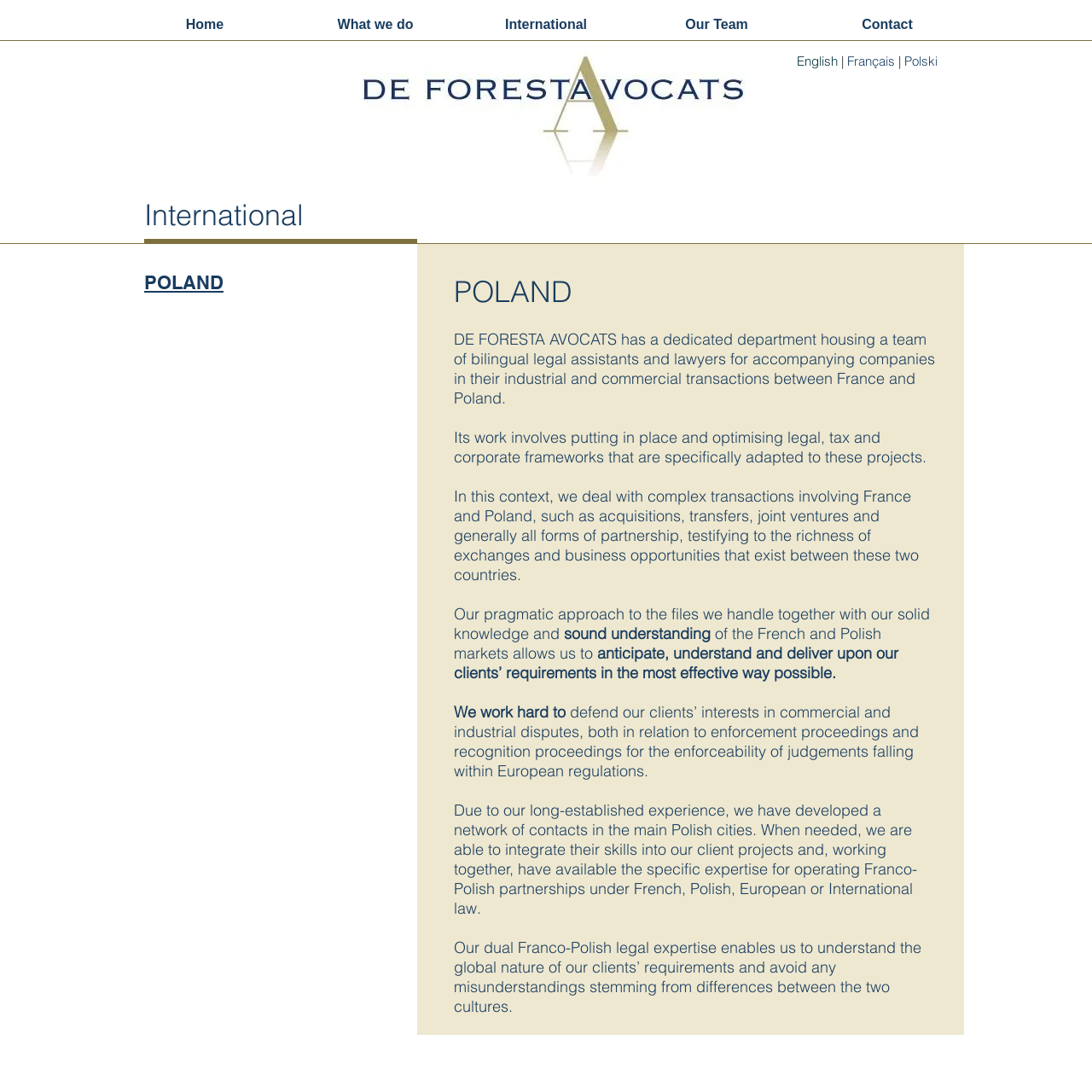What type of services does the law firm offer?
Look at the image and respond with a one-word or short phrase answer.

Legal, tax, and corporate services